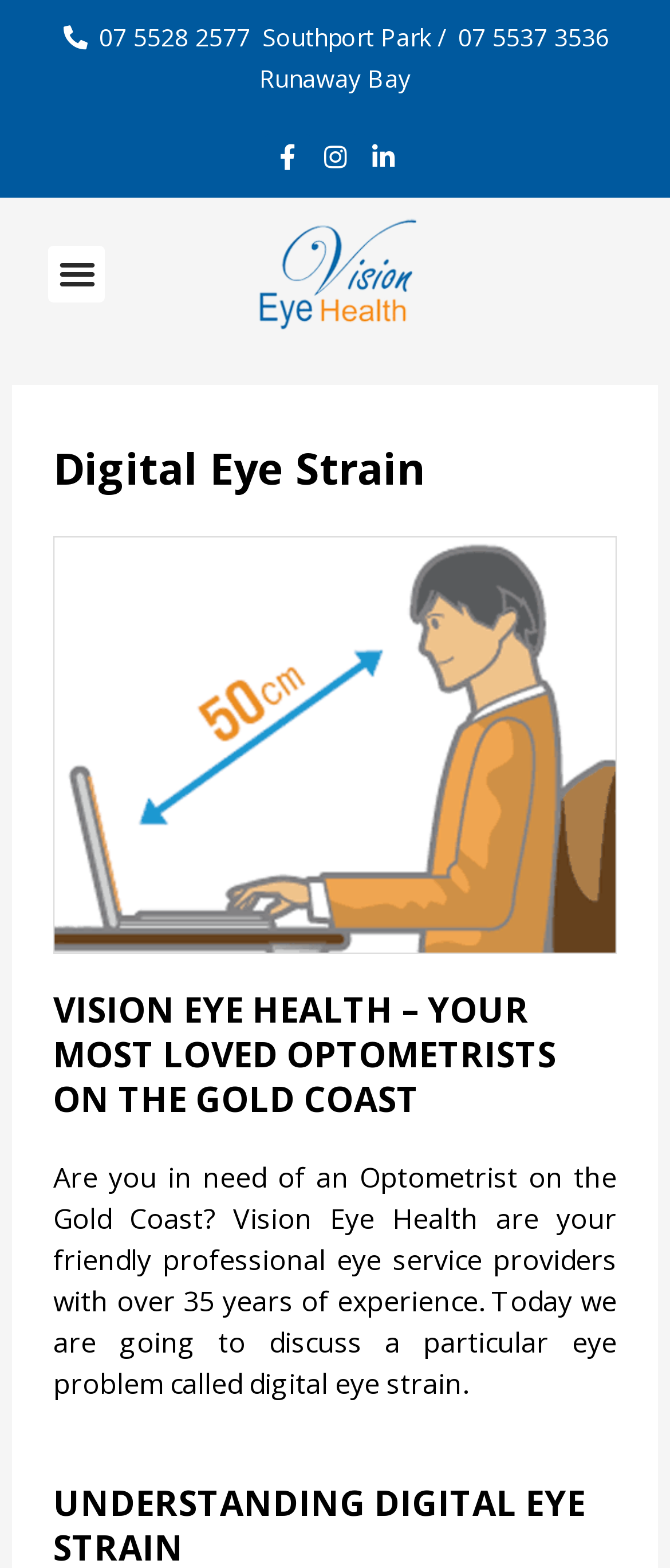Analyze the image and deliver a detailed answer to the question: What is the name of the social media platform with the icon ''?

I found the social media icons at the top of the page, and the one with the '' icon is labeled as 'Facebook-f'. This suggests that the platform is Facebook.